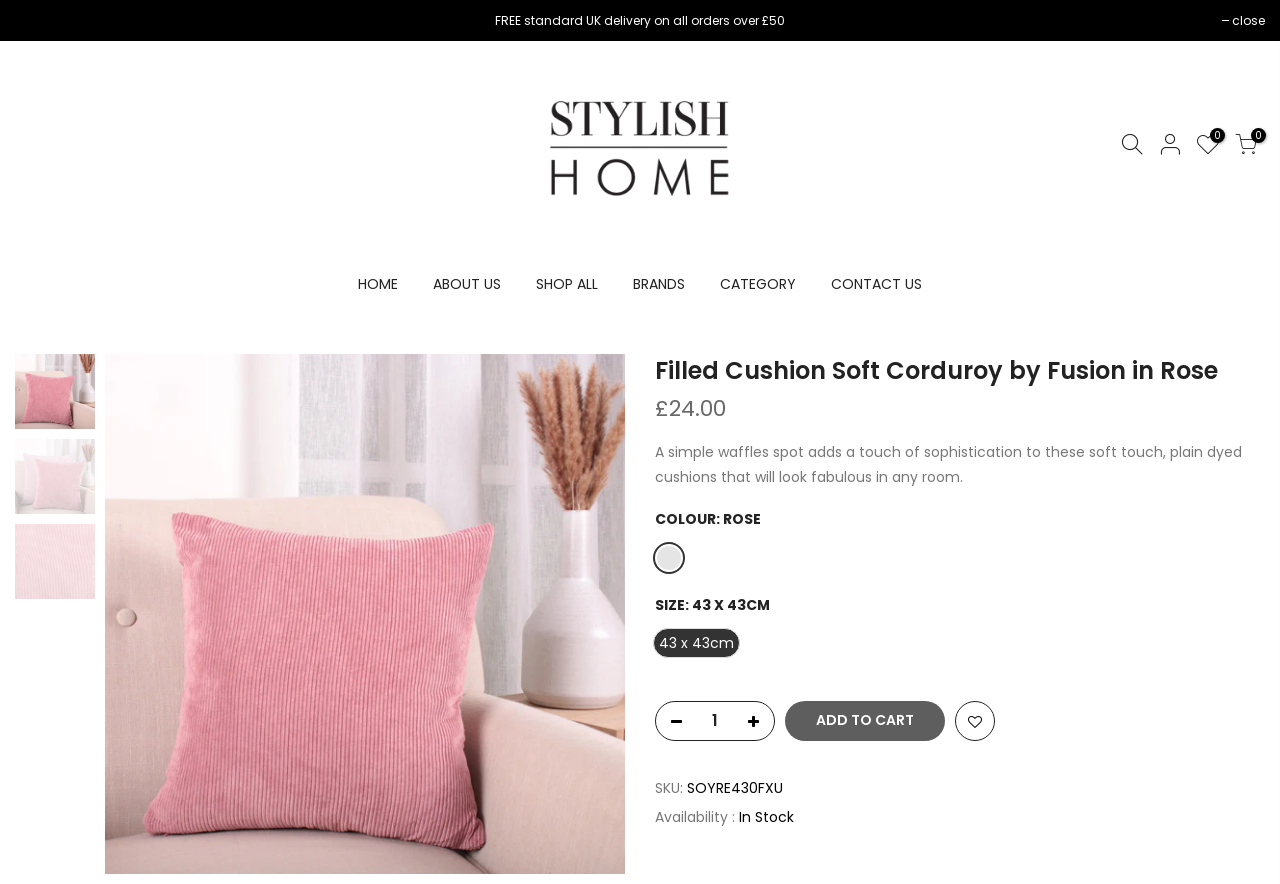Pinpoint the bounding box coordinates of the element that must be clicked to accomplish the following instruction: "Go to HOME page". The coordinates should be in the format of four float numbers between 0 and 1, i.e., [left, top, right, bottom].

[0.266, 0.287, 0.325, 0.355]